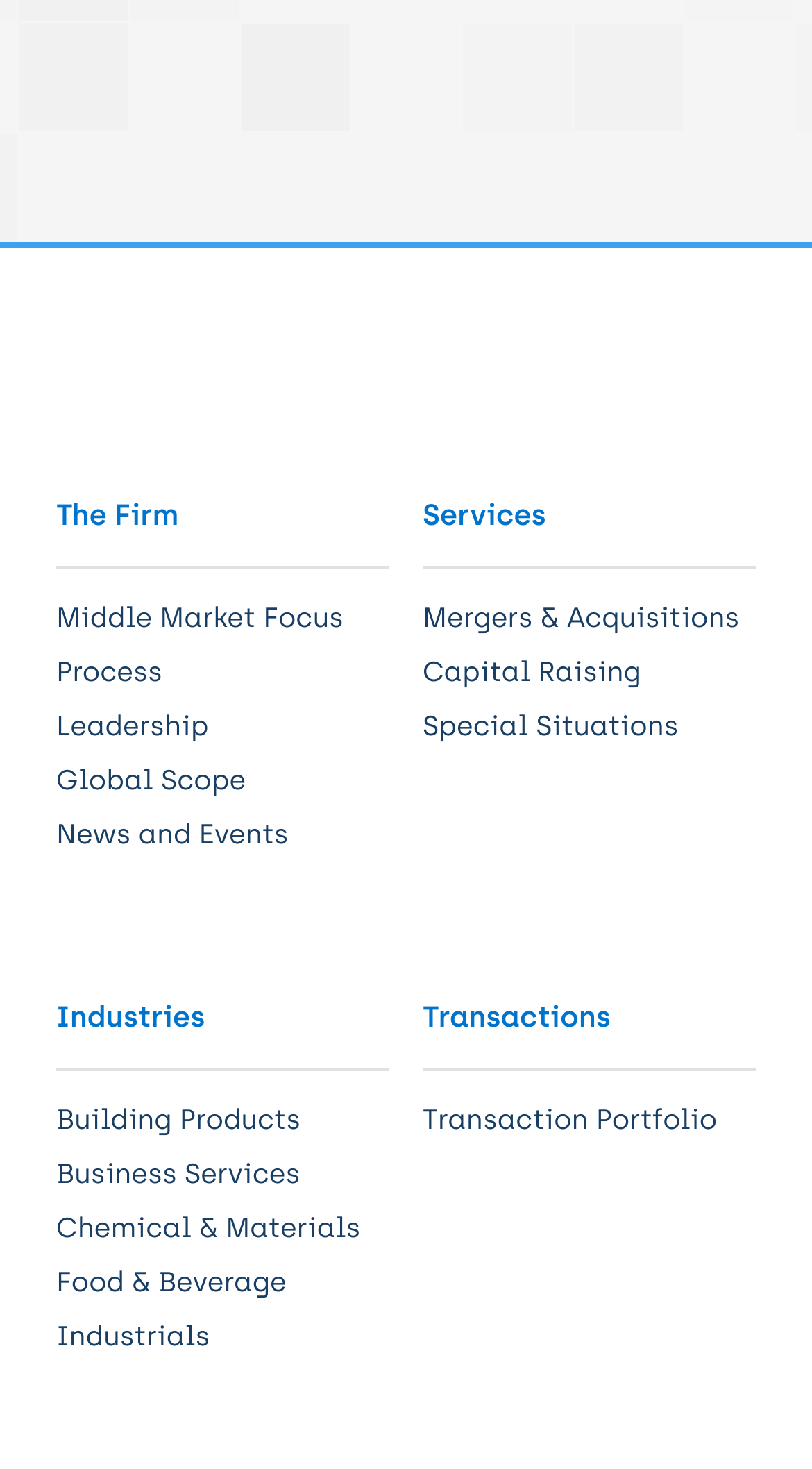Please give a succinct answer using a single word or phrase:
What is the last industry listed?

Industrials